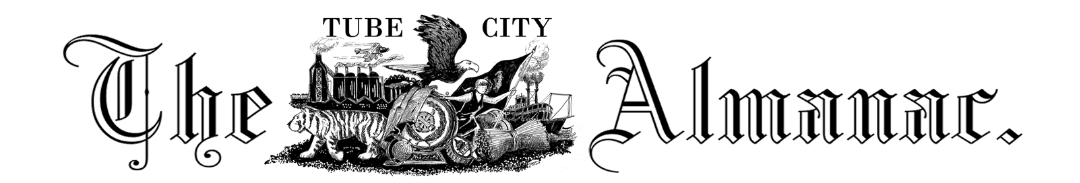Offer a detailed explanation of the image and its components.

This image features the logo of "The Tube City Almanac," a community-focused media outlet. The logo combines artistic lettering with intricate illustrations that depict a vibrant scene, including an eagle, animals, and various elements representing local industry and culture. The design emphasizes a connection to the community it serves, reflecting a commitment to local news and engagement. Overall, the logo captures the essence of the publication, conveying a blend of tradition and contemporary relevance in regional storytelling.